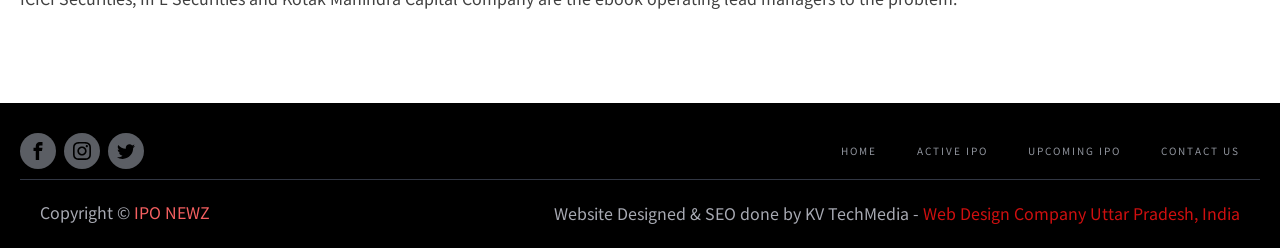Locate the bounding box coordinates of the element that should be clicked to execute the following instruction: "Contact us".

[0.891, 0.495, 0.984, 0.721]